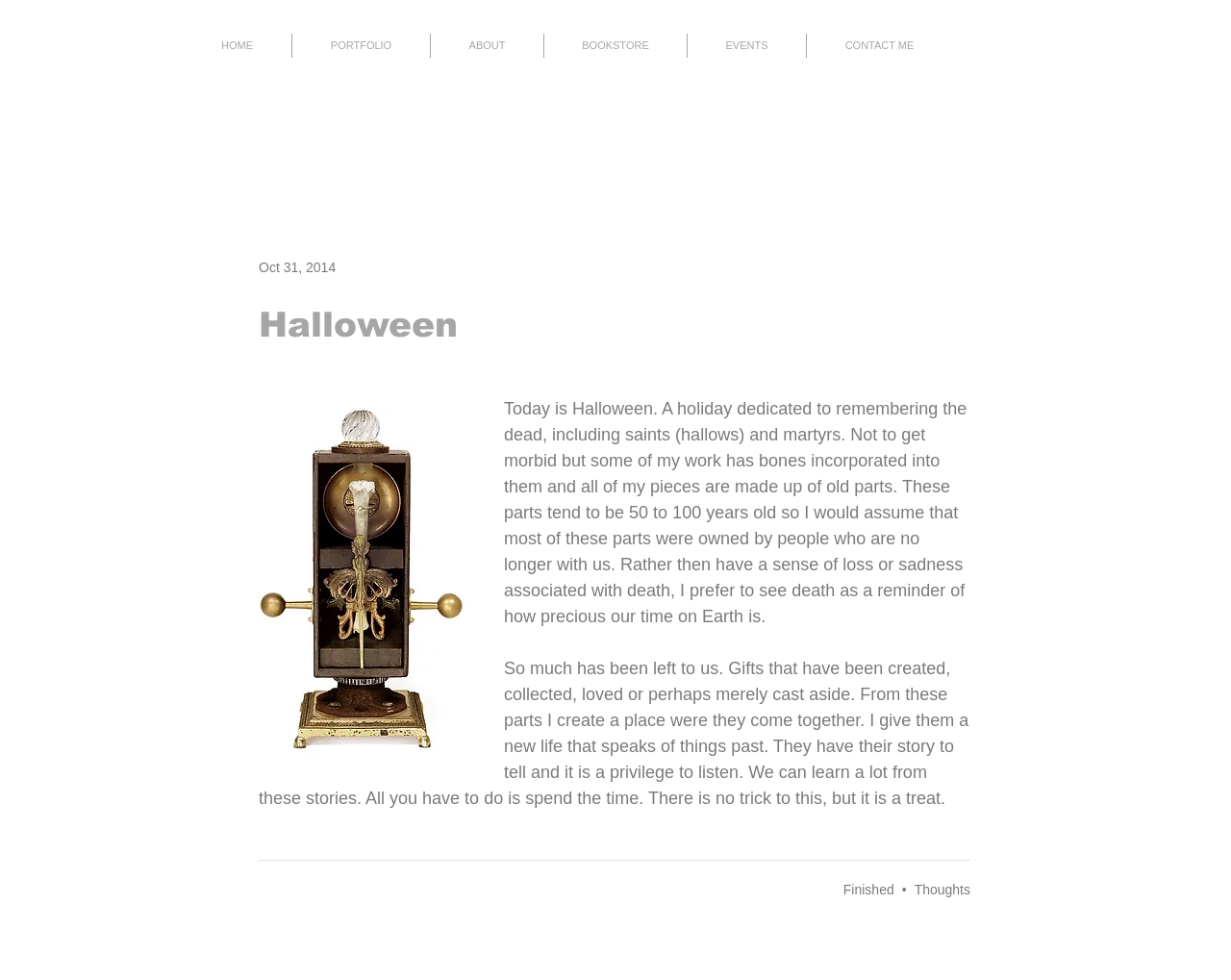Answer in one word or a short phrase: 
How many navigation links are available in the 'Site' section?

5